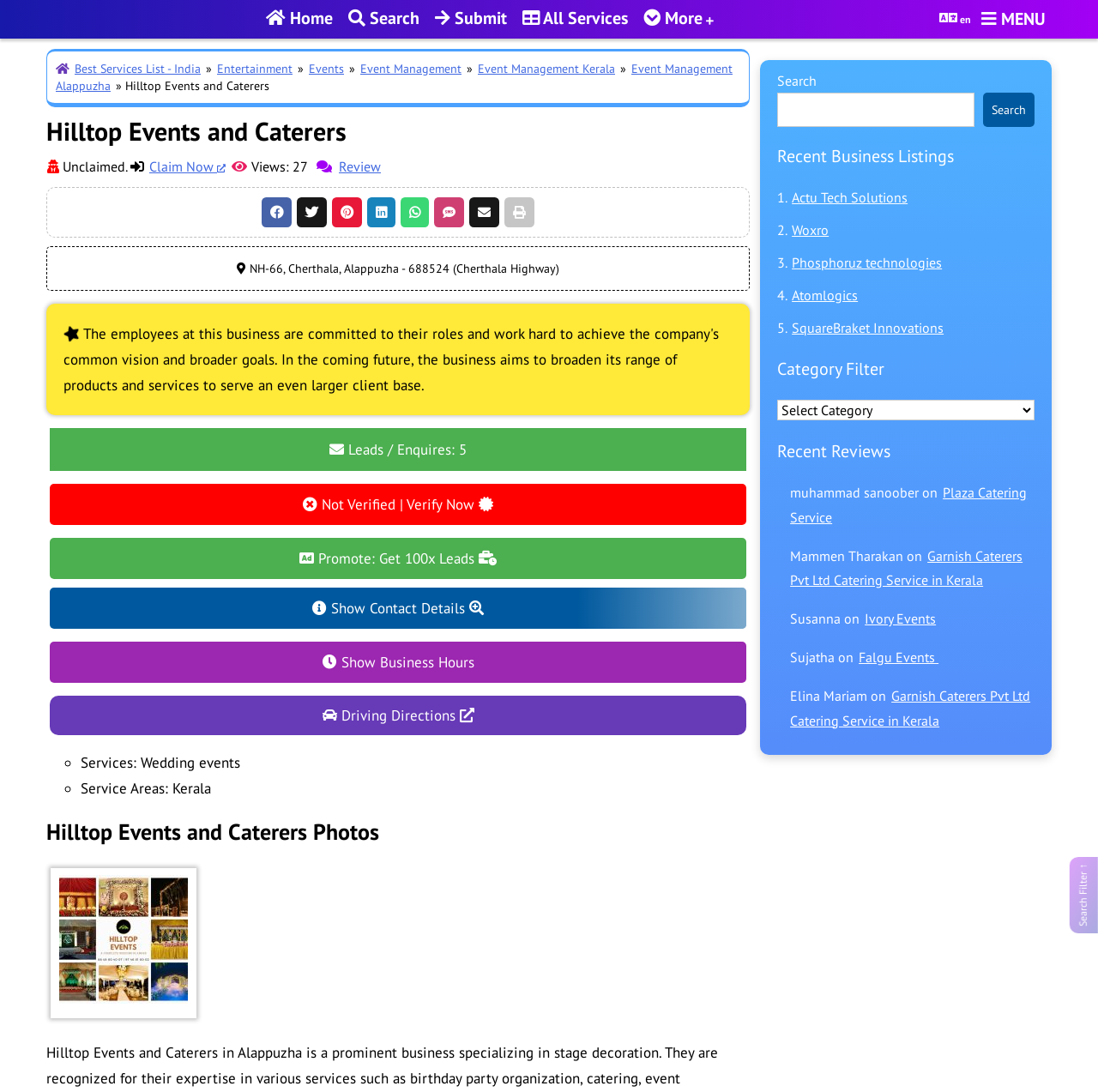Provide the bounding box coordinates of the HTML element this sentence describes: "Best Services List - India". The bounding box coordinates consist of four float numbers between 0 and 1, i.e., [left, top, right, bottom].

[0.066, 0.054, 0.184, 0.071]